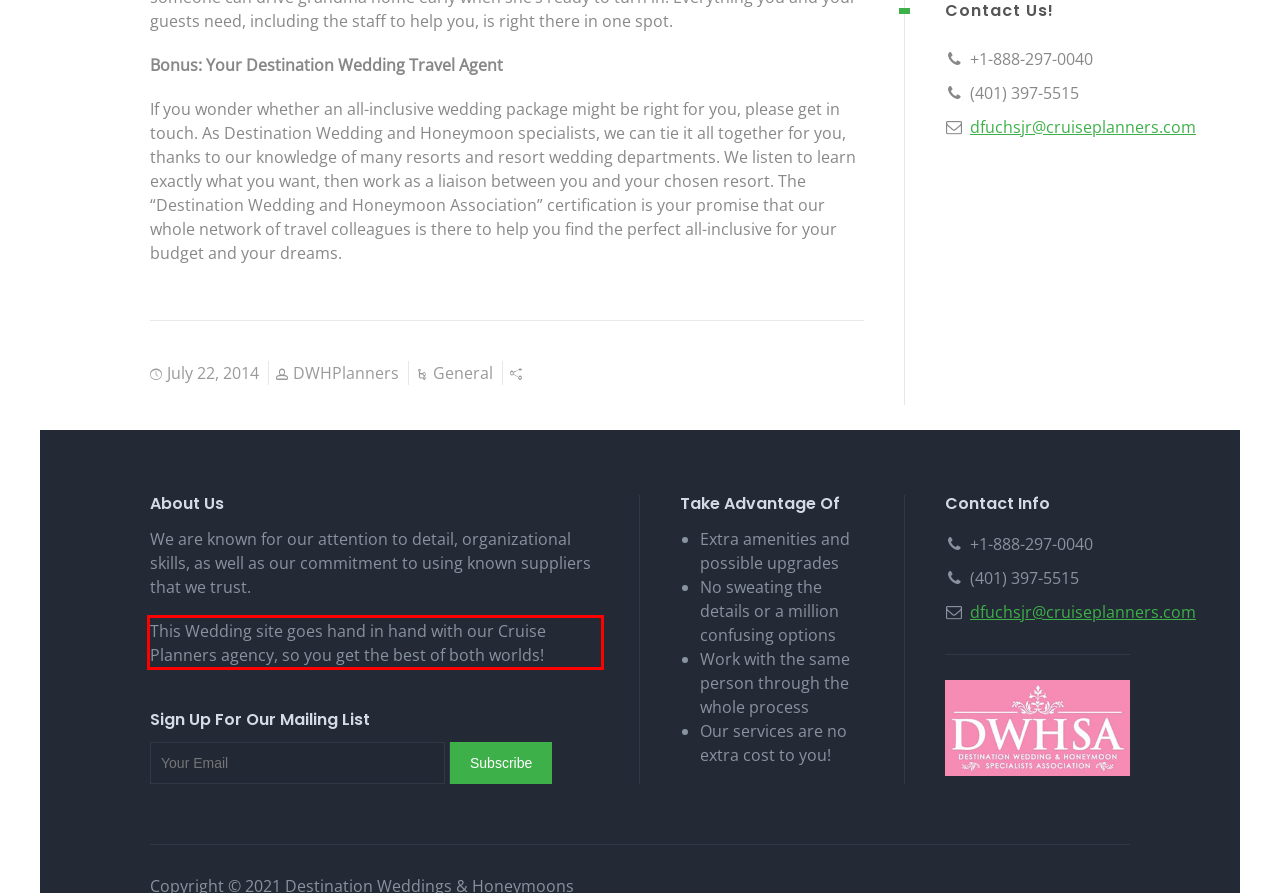Please extract the text content within the red bounding box on the webpage screenshot using OCR.

This Wedding site goes hand in hand with our Cruise Planners agency, so you get the best of both worlds!